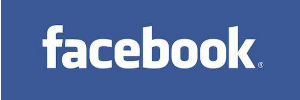Answer the following inquiry with a single word or phrase:
What does the blue background of the logo represent?

Connectivity and social interaction